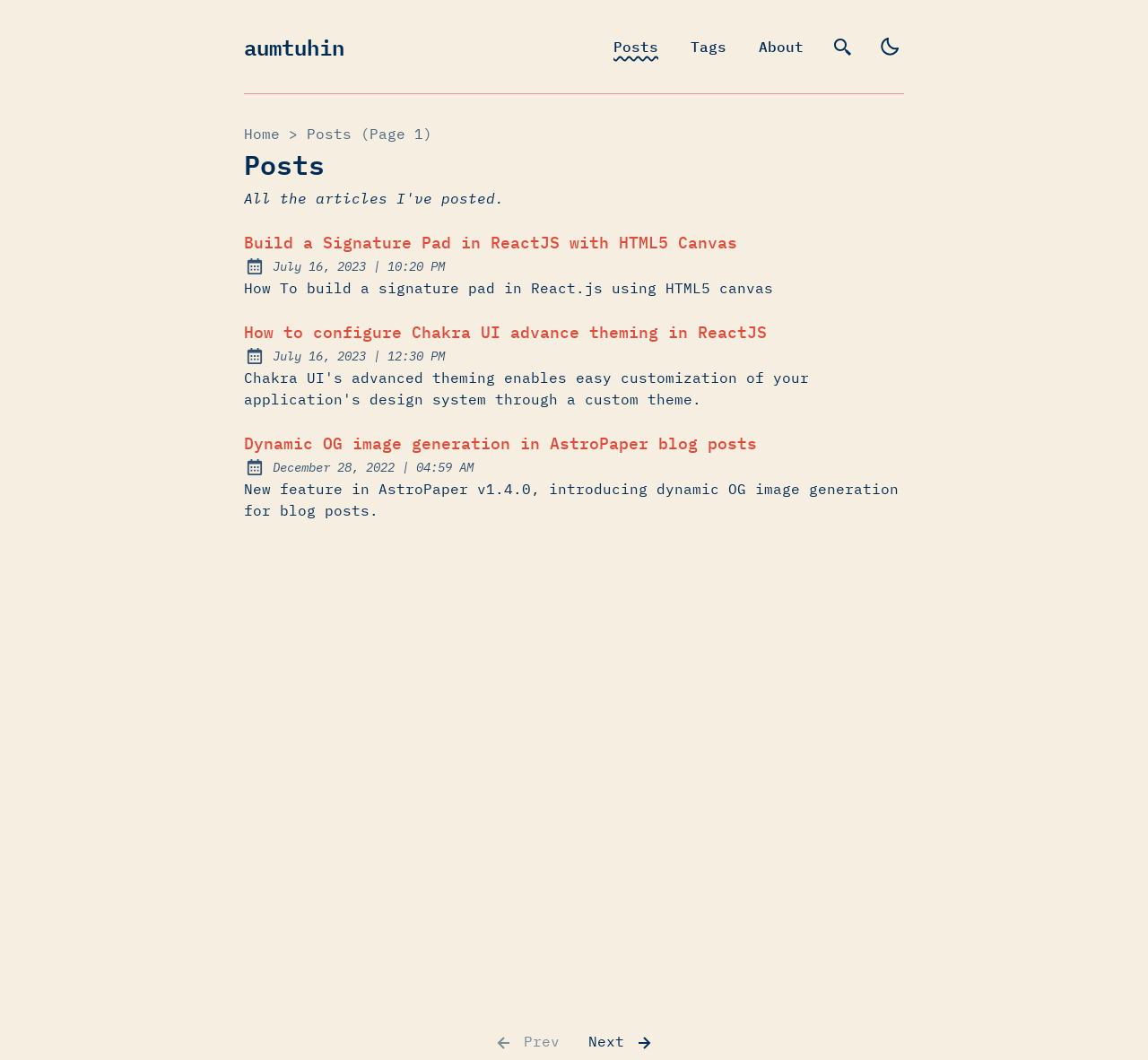What is the current page number?
Look at the image and respond with a one-word or short-phrase answer.

1